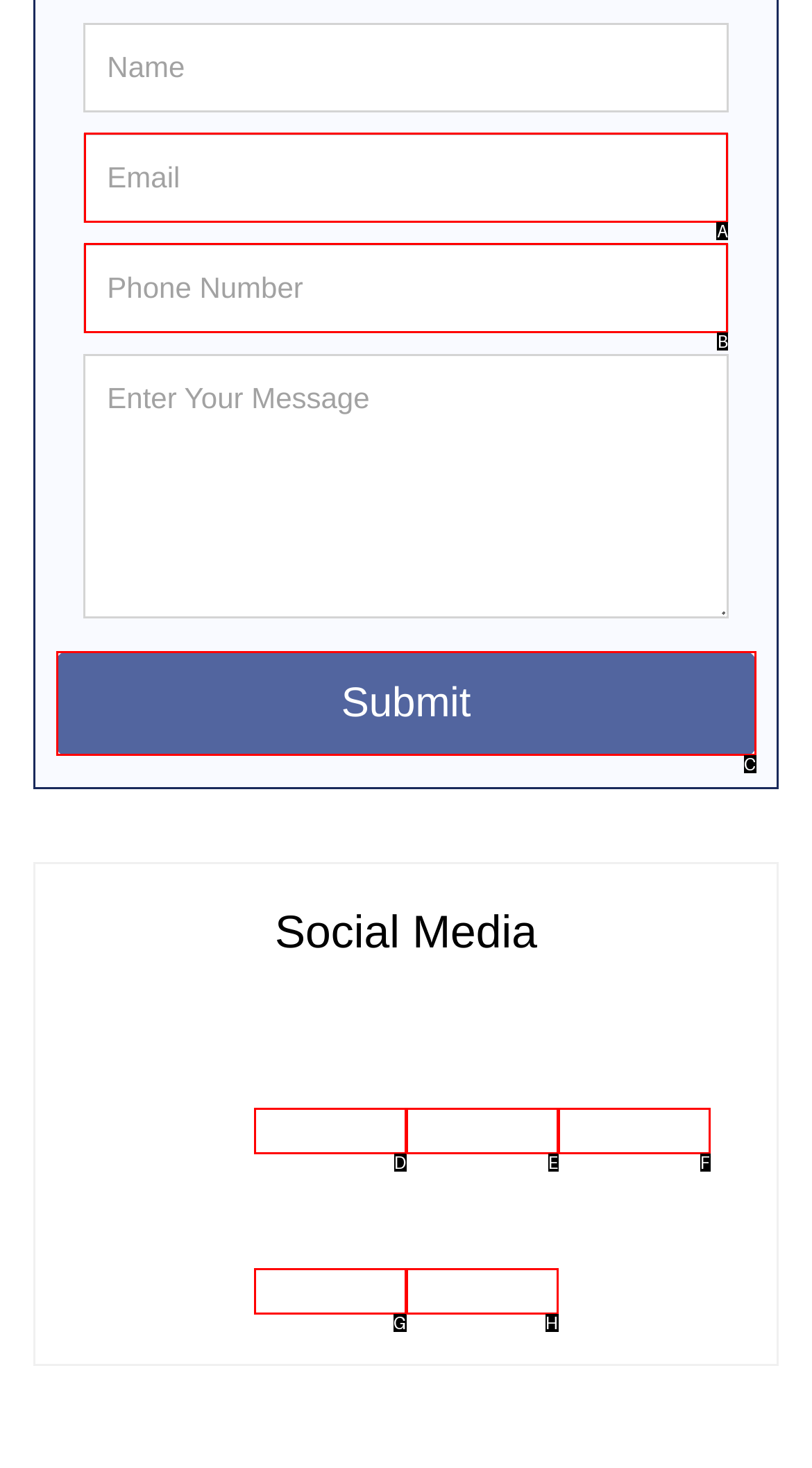Given the description: retail, choose the HTML element that matches it. Indicate your answer with the letter of the option.

None